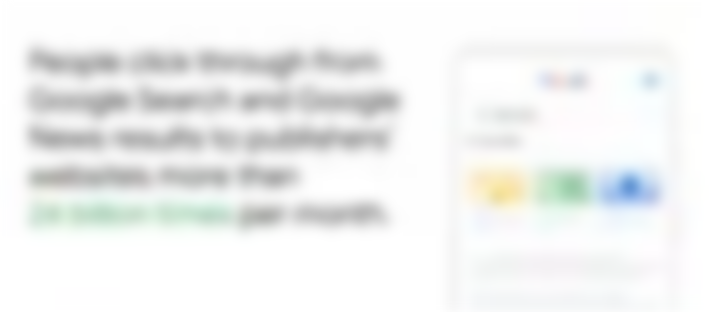Provide a comprehensive description of the image.

The image illustrates the significant impact of Google's services in driving traffic to news websites, stating that users click through from Google Search and Google News results to publisher websites over 24 billion times each month. This statistic highlights Google's role as a major conduit for readers seeking quality journalism, emphasizing its collaboration with the news industry to support content creation. The accompanying graphic reinforces the message, visually showcasing how Google contributes to the digital landscape of journalism, benefiting both news publishers and consumers.